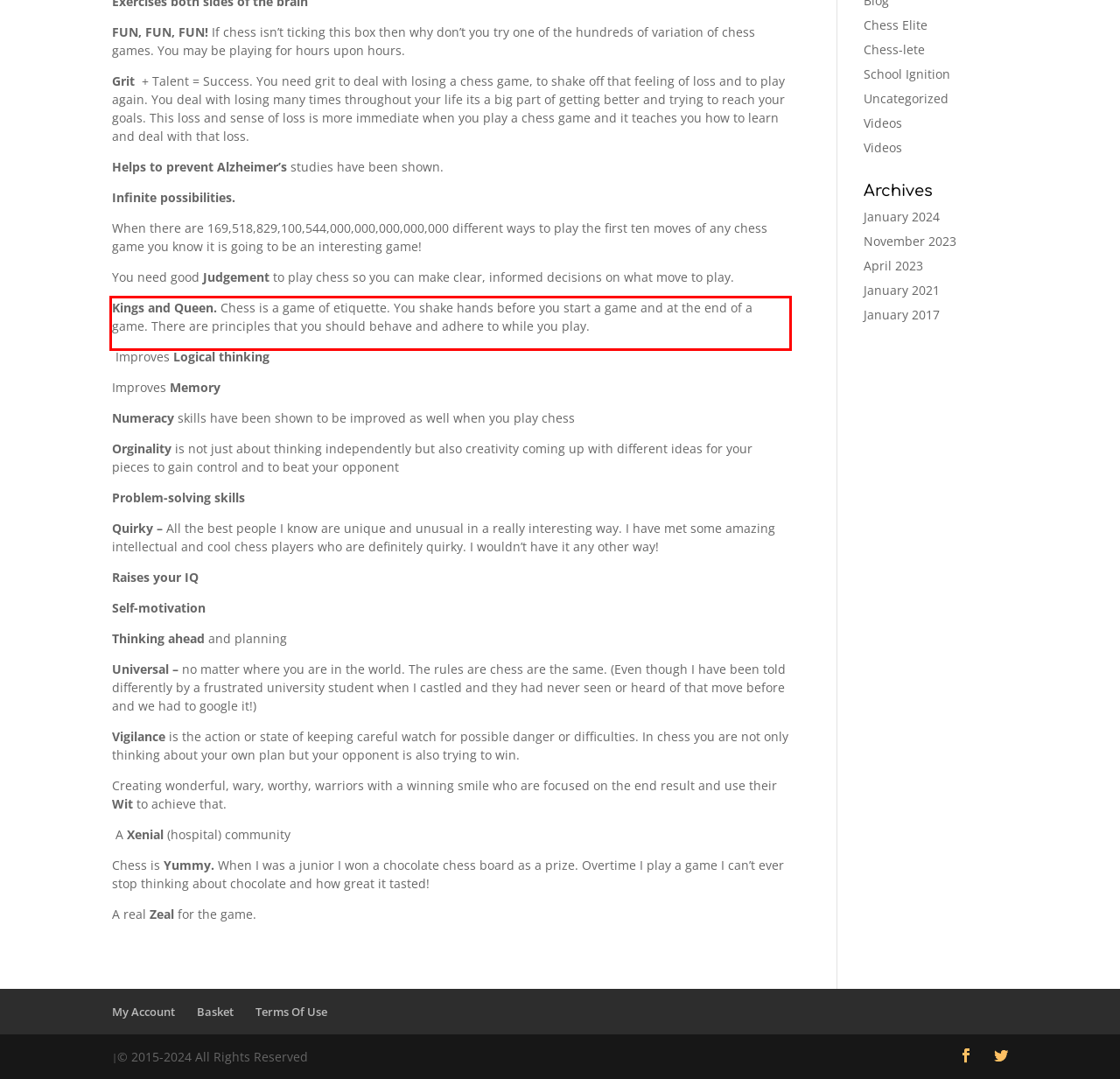You have a screenshot with a red rectangle around a UI element. Recognize and extract the text within this red bounding box using OCR.

Kings and Queen. Chess is a game of etiquette. You shake hands before you start a game and at the end of a game. There are principles that you should behave and adhere to while you play.